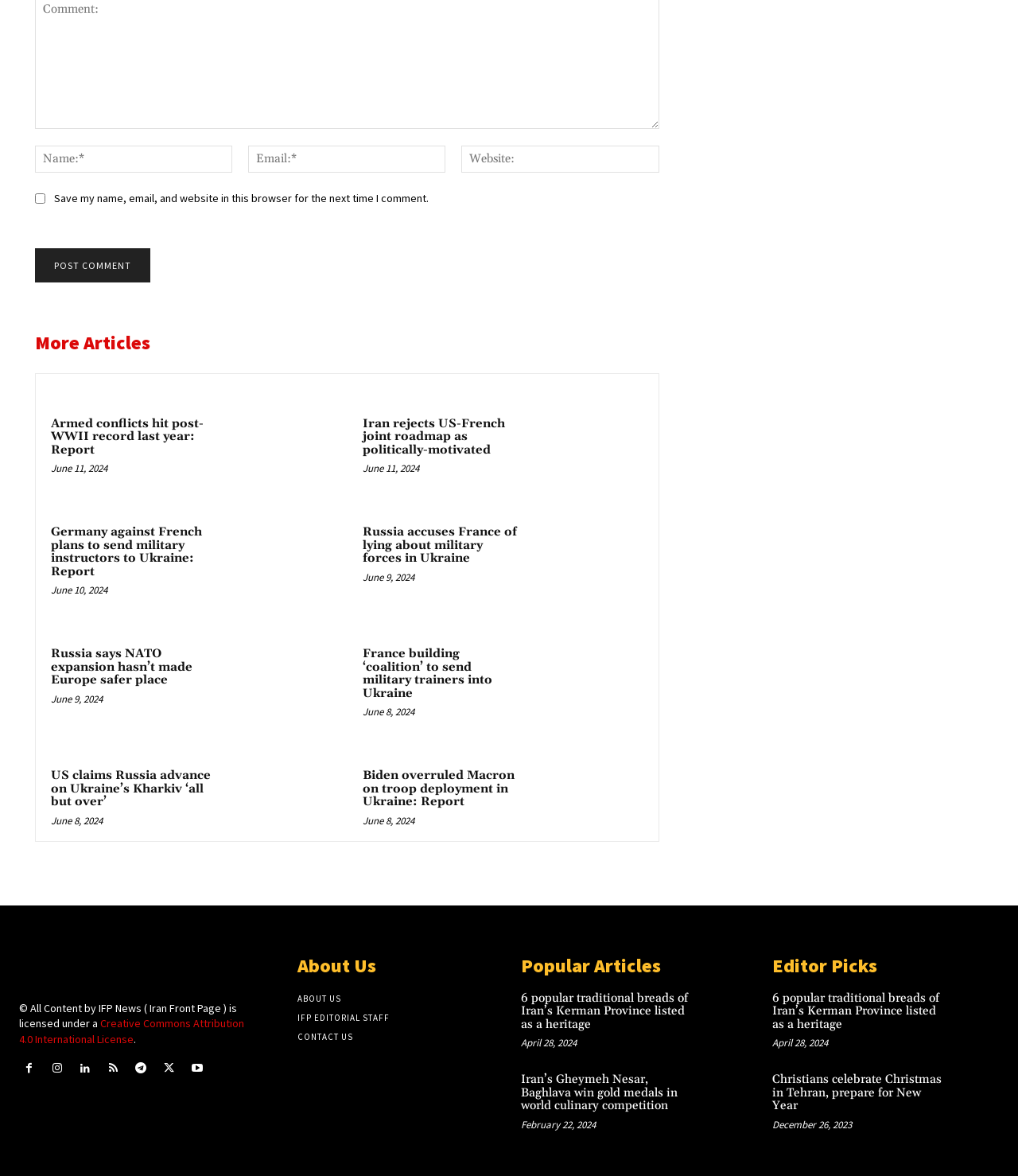How many links are there under 'Popular Articles'?
Using the image provided, answer with just one word or phrase.

2